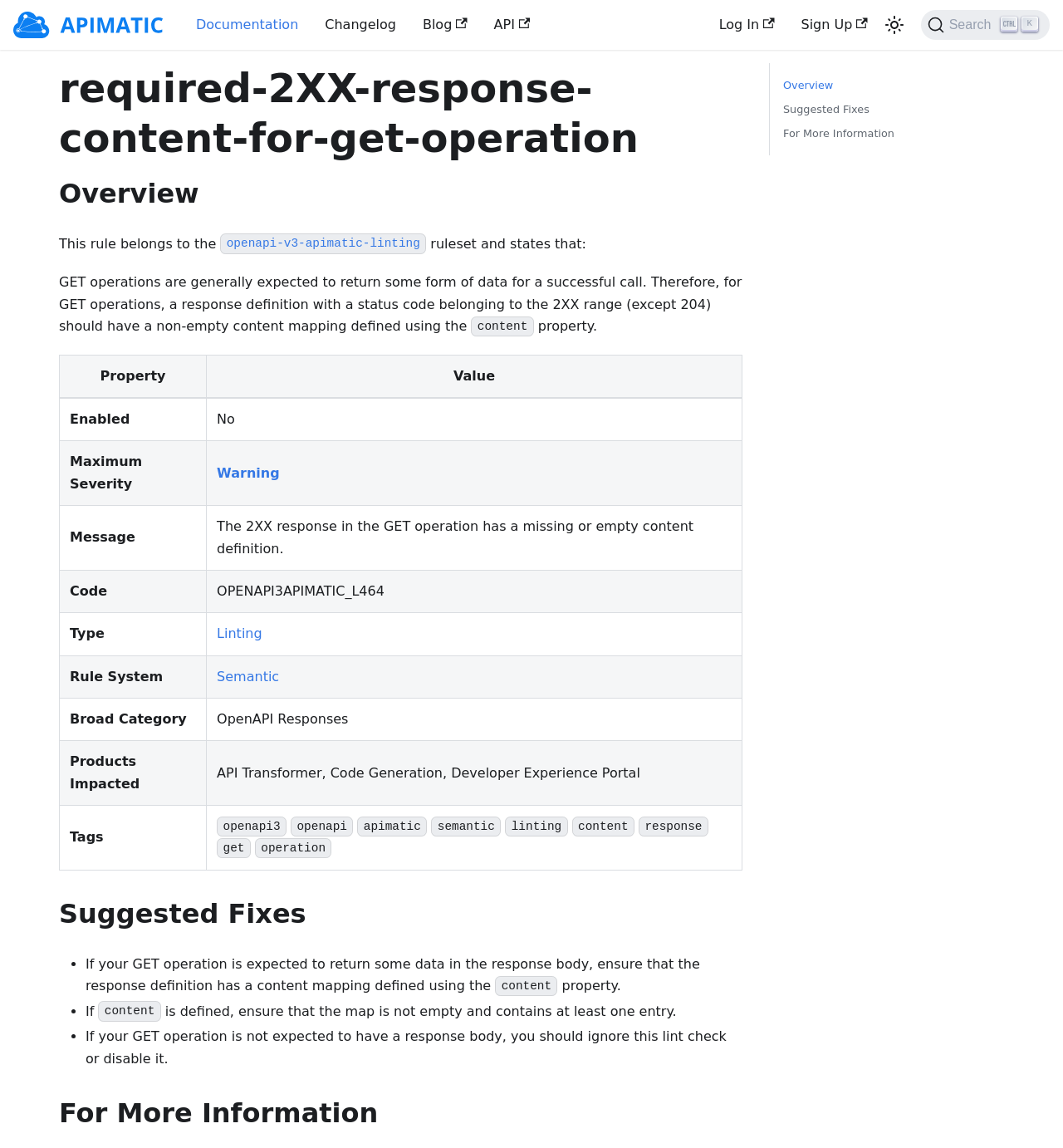Consider the image and give a detailed and elaborate answer to the question: 
How many suggested fixes are there?

I found the answer by counting the list items under the 'Suggested Fixes' section, which has three bullet points.